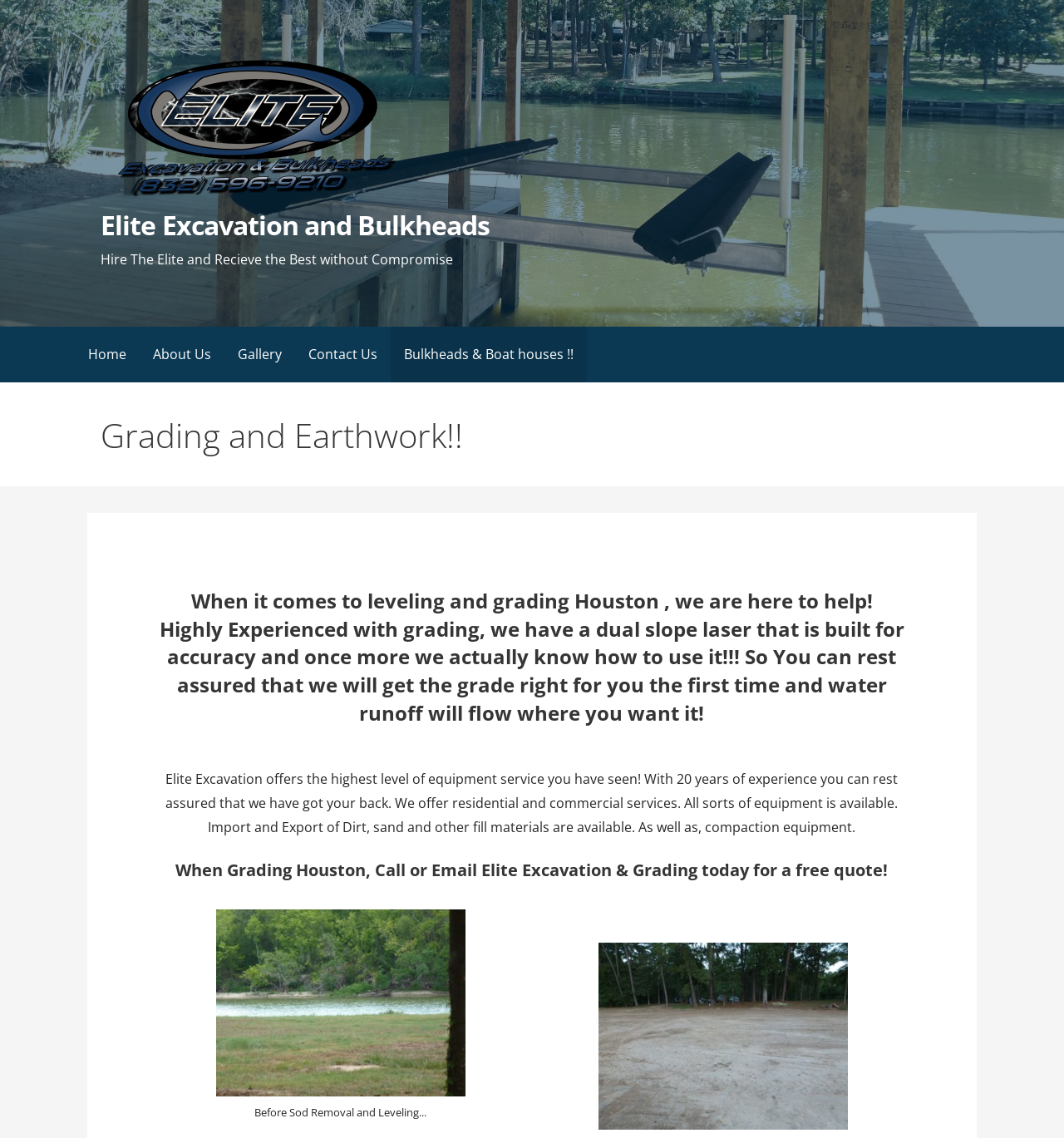Bounding box coordinates should be provided in the format (top-left x, top-left y, bottom-right x, bottom-right y) with all values between 0 and 1. Identify the bounding box for this UI element: Gallery

[0.211, 0.287, 0.277, 0.336]